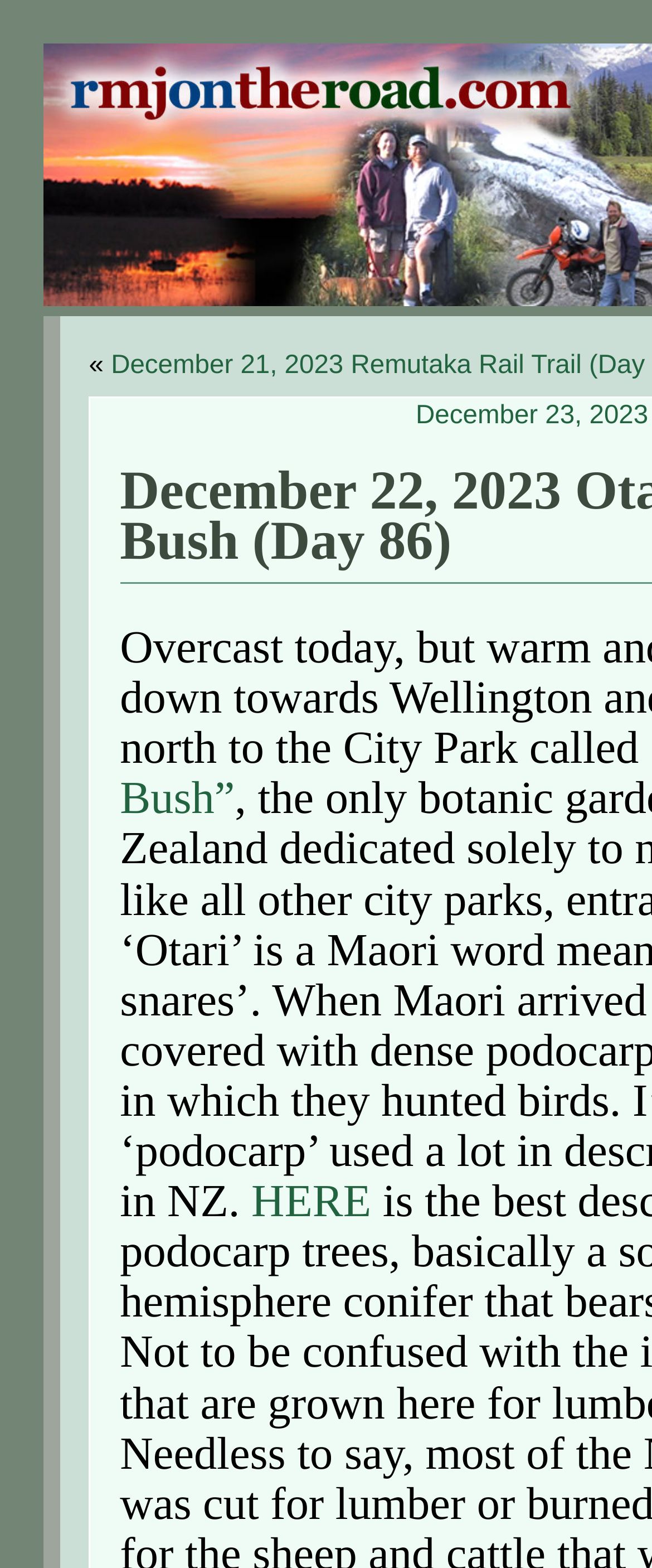Identify the bounding box coordinates for the UI element described as follows: HERE. Use the format (top-left x, top-left y, bottom-right x, bottom-right y) and ensure all values are floating point numbers between 0 and 1.

[0.385, 0.75, 0.569, 0.782]